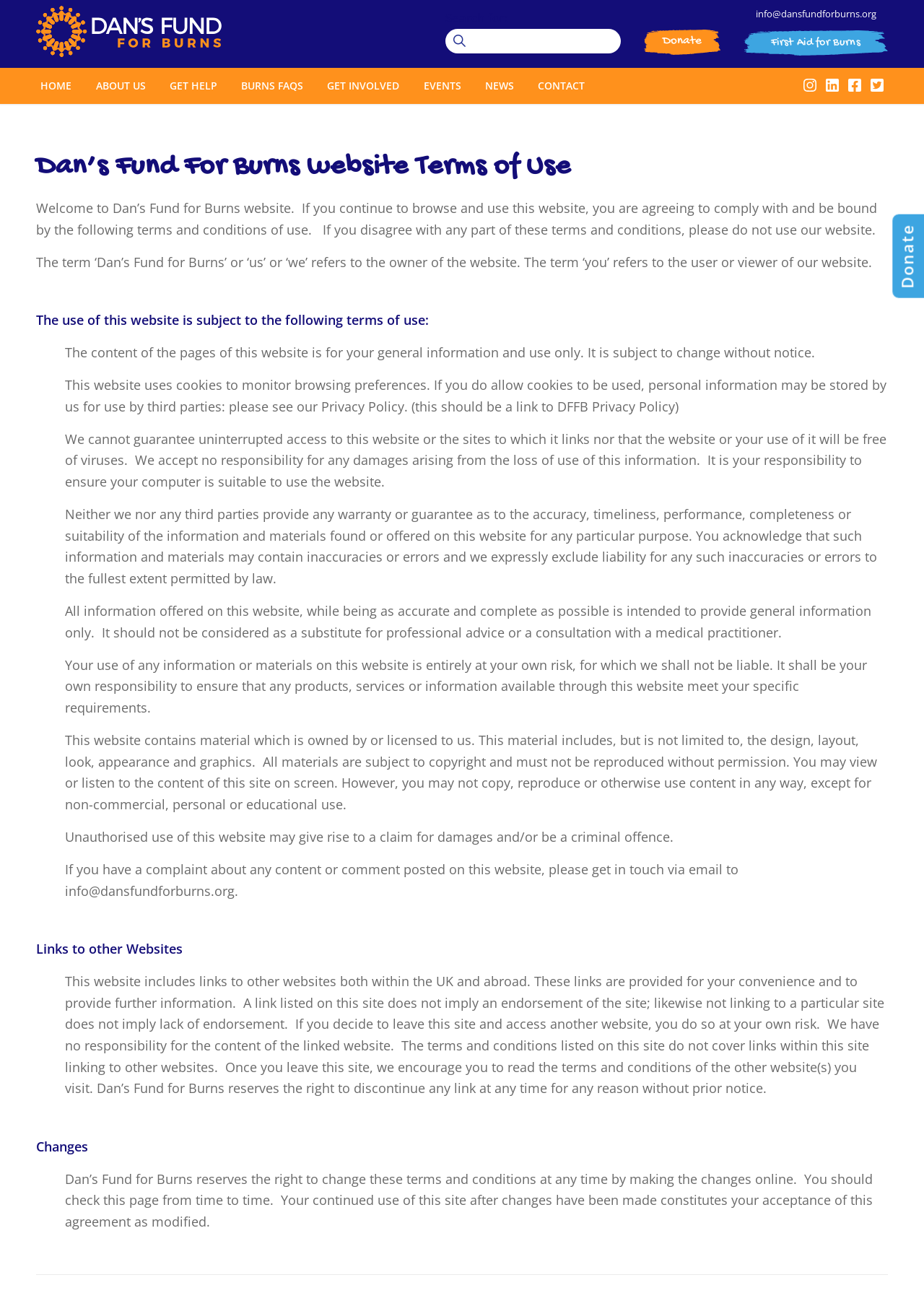Find the bounding box coordinates for the area you need to click to carry out the instruction: "Search for something". The coordinates should be four float numbers between 0 and 1, indicated as [left, top, right, bottom].

[0.482, 0.022, 0.672, 0.041]